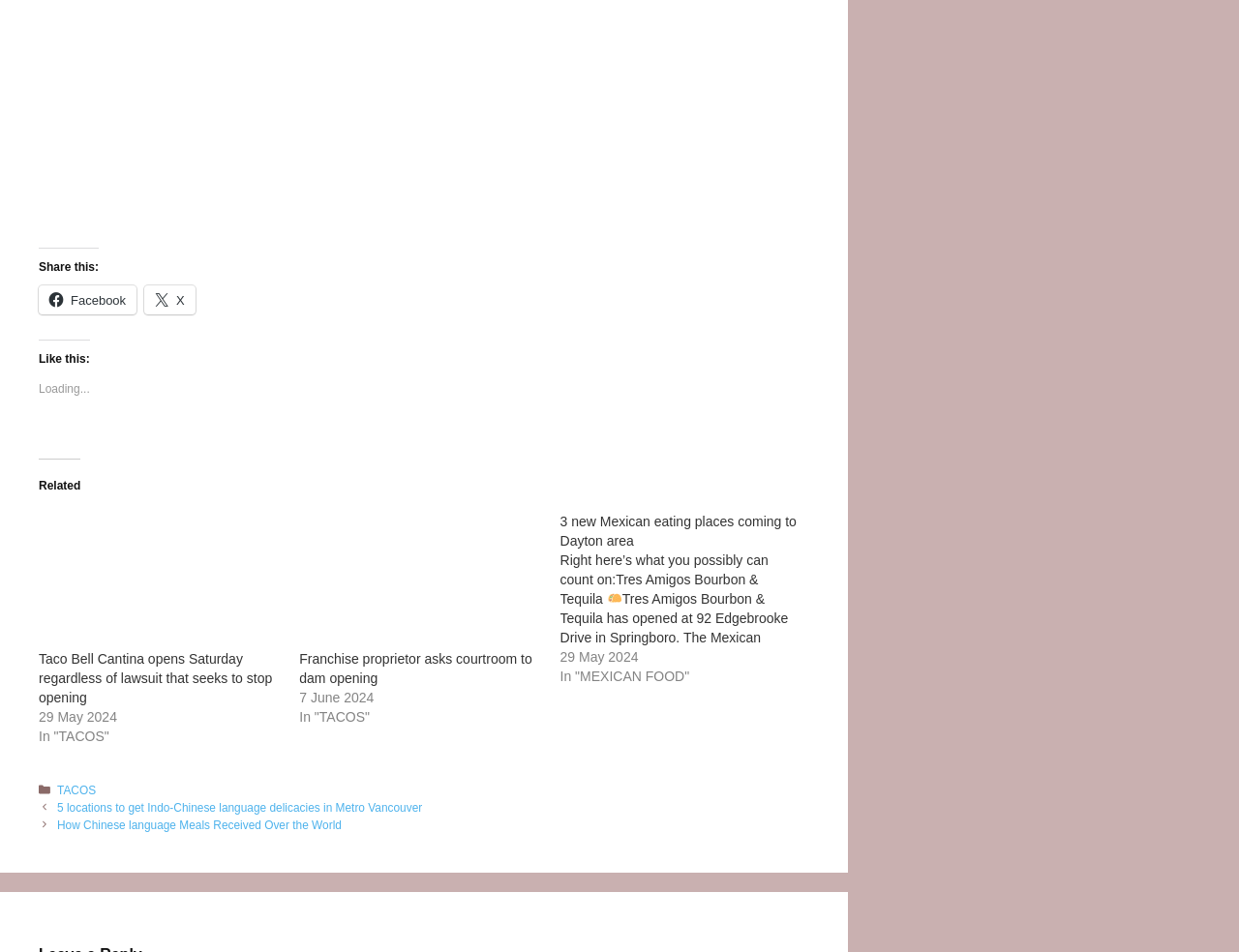Identify the bounding box coordinates of the clickable region to carry out the given instruction: "Read '5 locations to get Indo-Chinese language delicacies in Metro Vancouver'".

[0.046, 0.841, 0.341, 0.855]